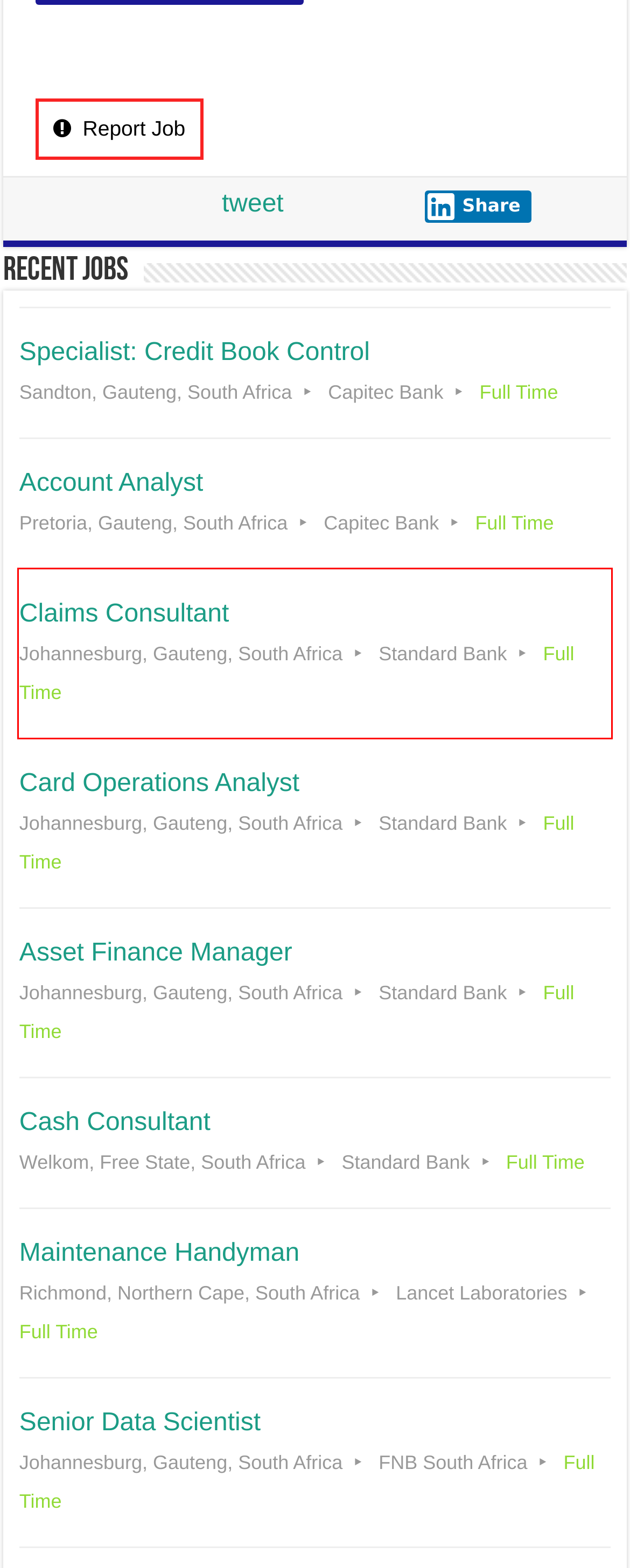Look at the screenshot of a webpage, where a red bounding box highlights an element. Select the best description that matches the new webpage after clicking the highlighted element. Here are the candidates:
A. Card Operations Analyst - Jobsrican
B. Claims Consultant - Jobsrican
C. Maintenance Handyman - Jobsrican
D. Specialist: Credit Book Control - Jobsrican
E. Asset Finance Manager - Jobsrican
F. Account Analyst - Jobsrican
G. DMCA
H. Cash Consultant - Jobsrican

B